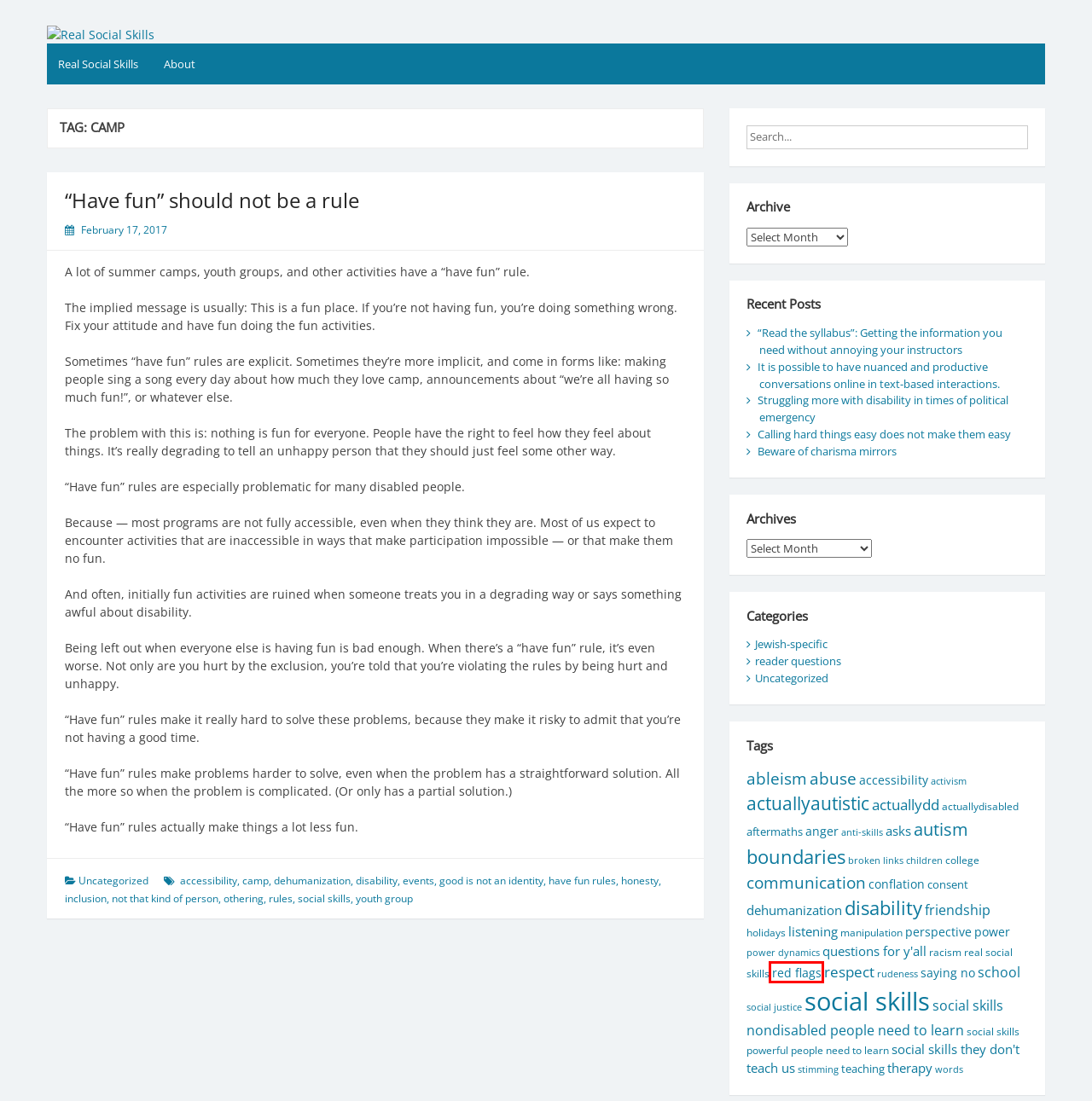You have a screenshot of a webpage where a red bounding box highlights a specific UI element. Identify the description that best matches the resulting webpage after the highlighted element is clicked. The choices are:
A. reader questions – Real Social Skills
B. social skills powerful people need to learn – Real Social Skills
C. social skills they don’t teach us – Real Social Skills
D. red flags – Real Social Skills
E. have fun rules – Real Social Skills
F. social skills – Real Social Skills
G. questions for y’all – Real Social Skills
H. racism – Real Social Skills

D